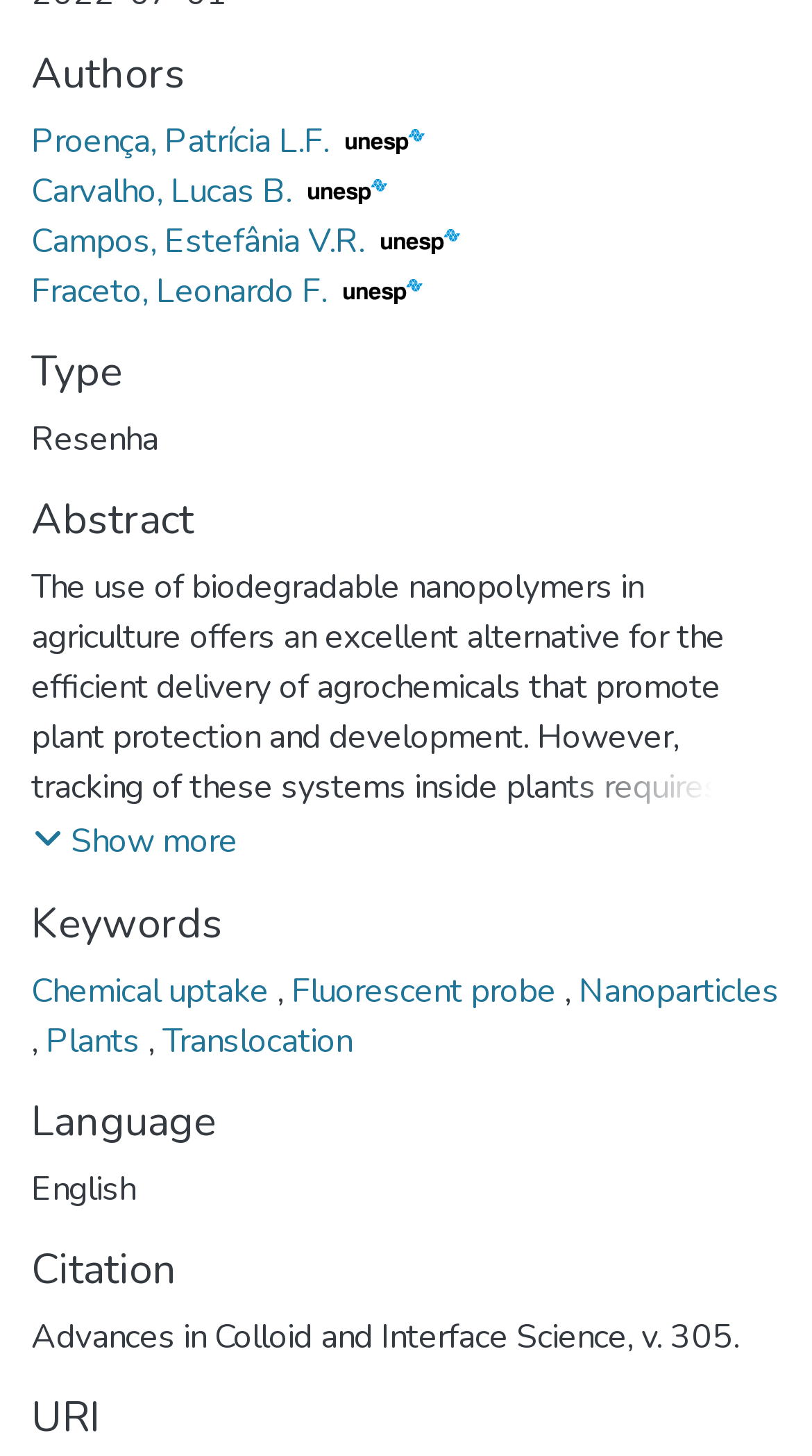Find and specify the bounding box coordinates that correspond to the clickable region for the instruction: "Show more abstract".

[0.038, 0.559, 0.295, 0.596]